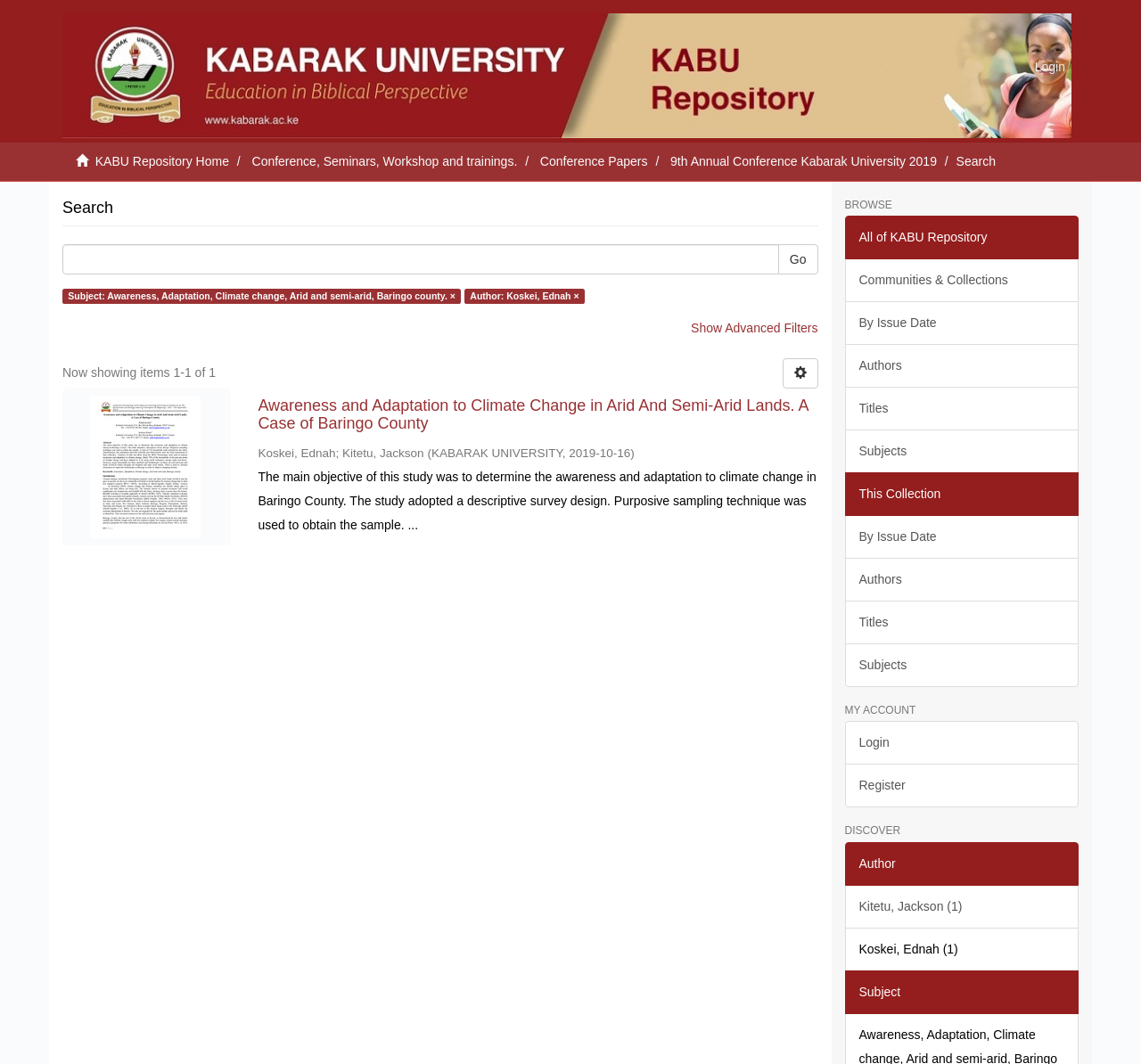What is the author of the search result?
Answer the question with as much detail as possible.

I determined the answer by looking at the text 'Author: Koskei, Ednah' which indicates the author of the search result.